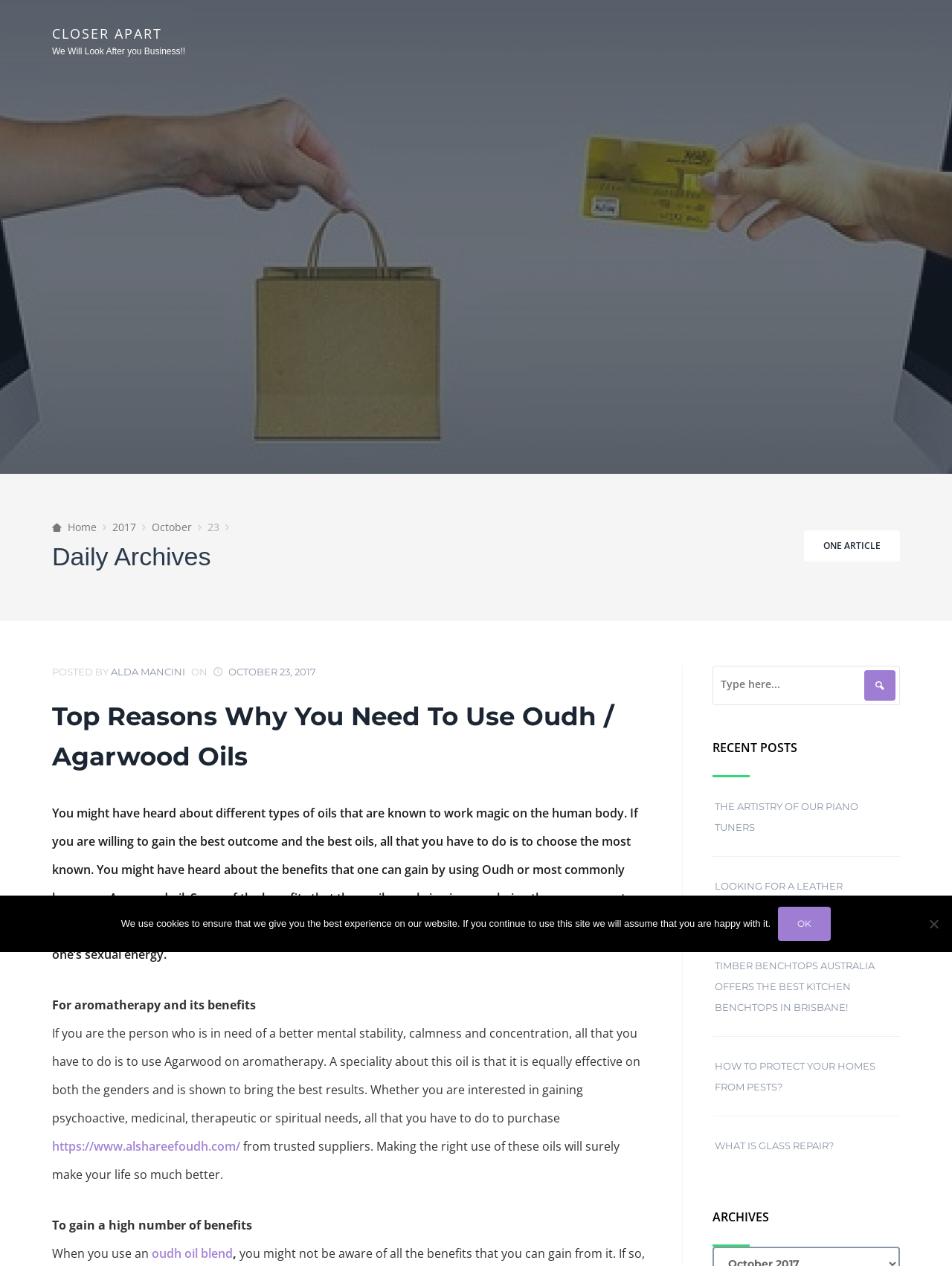Based on the provided description, "Closer Apart", find the bounding box of the corresponding UI element in the screenshot.

[0.055, 0.019, 0.34, 0.035]